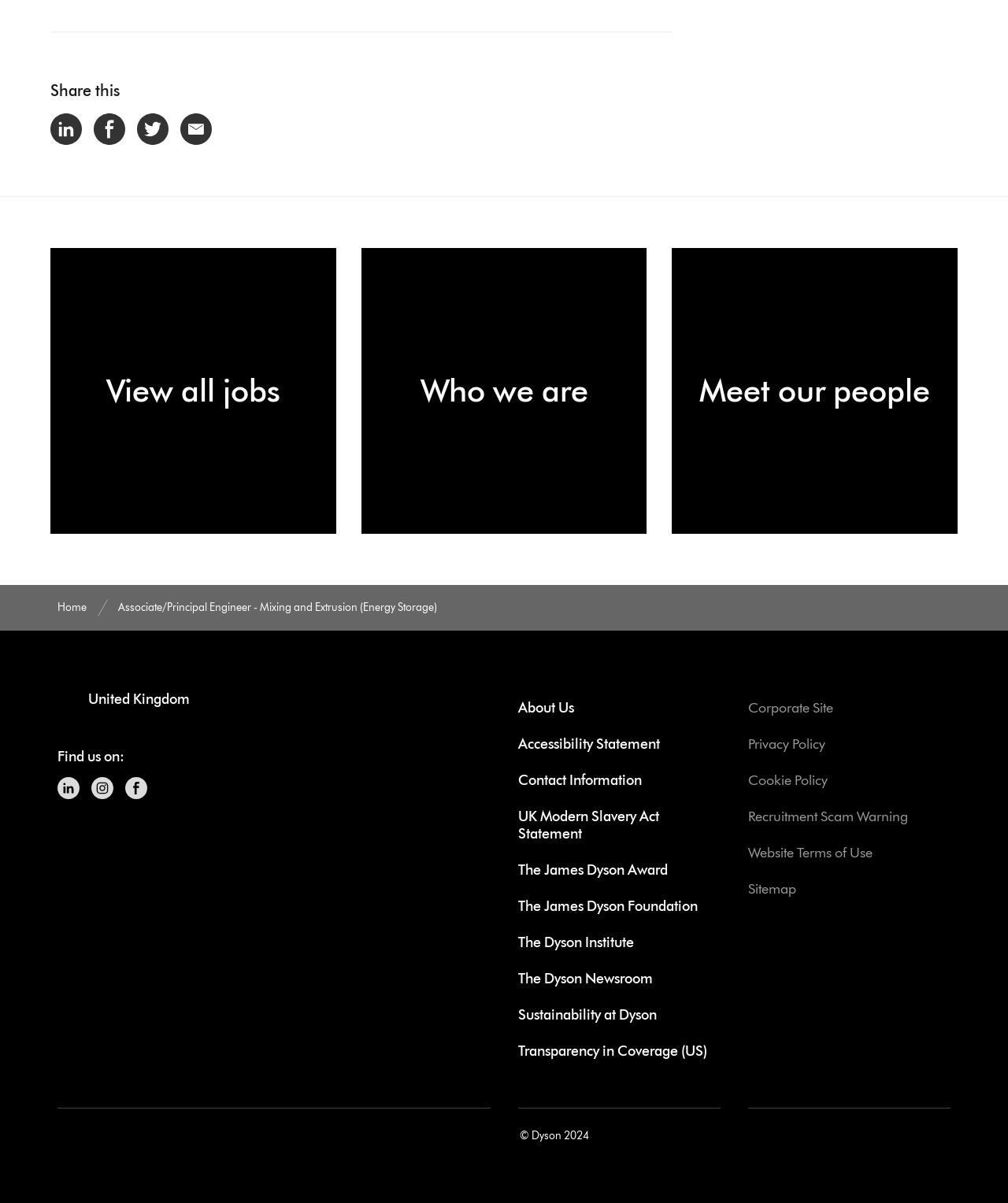Please mark the clickable region by giving the bounding box coordinates needed to complete this instruction: "View all jobs".

[0.05, 0.206, 0.333, 0.443]